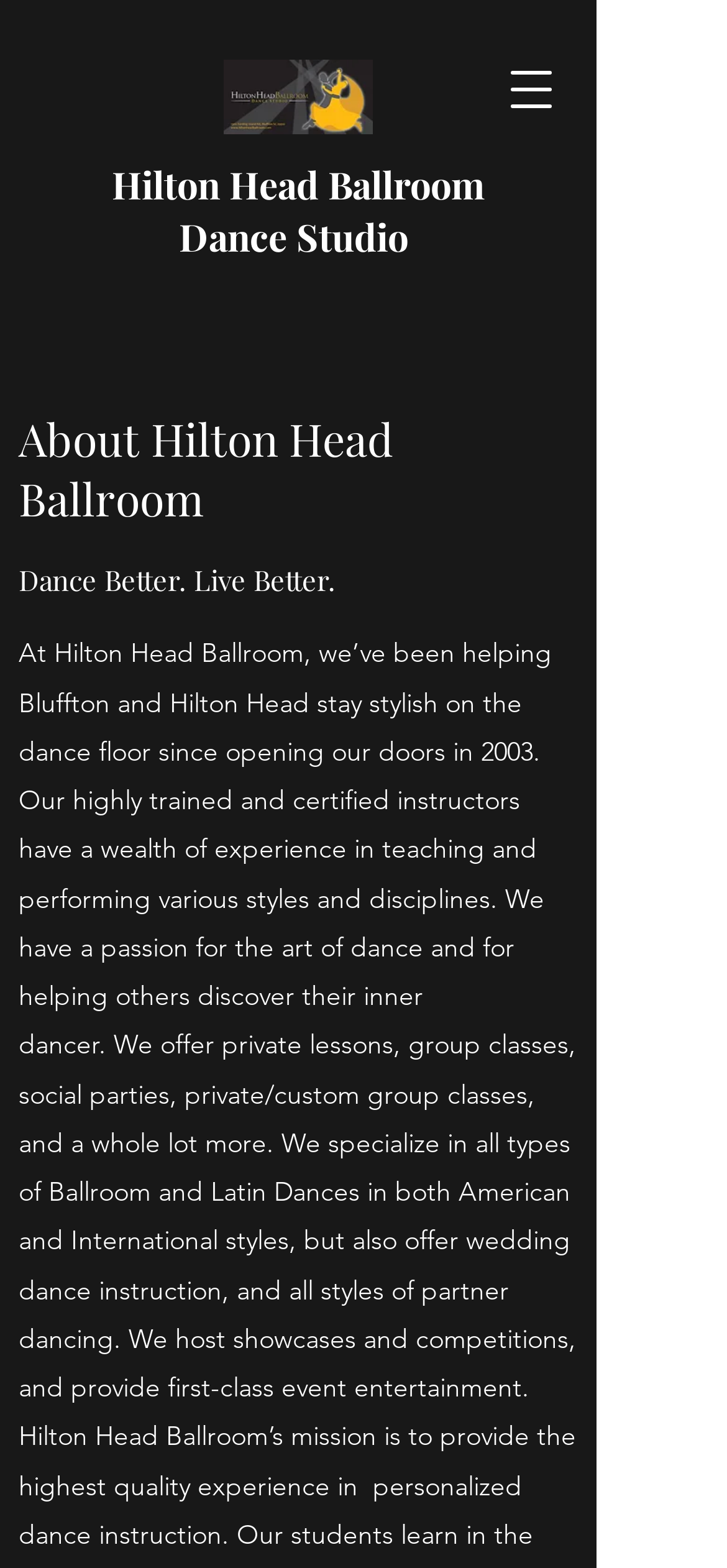What is the primary heading on this webpage?

About Hilton Head Ballroom